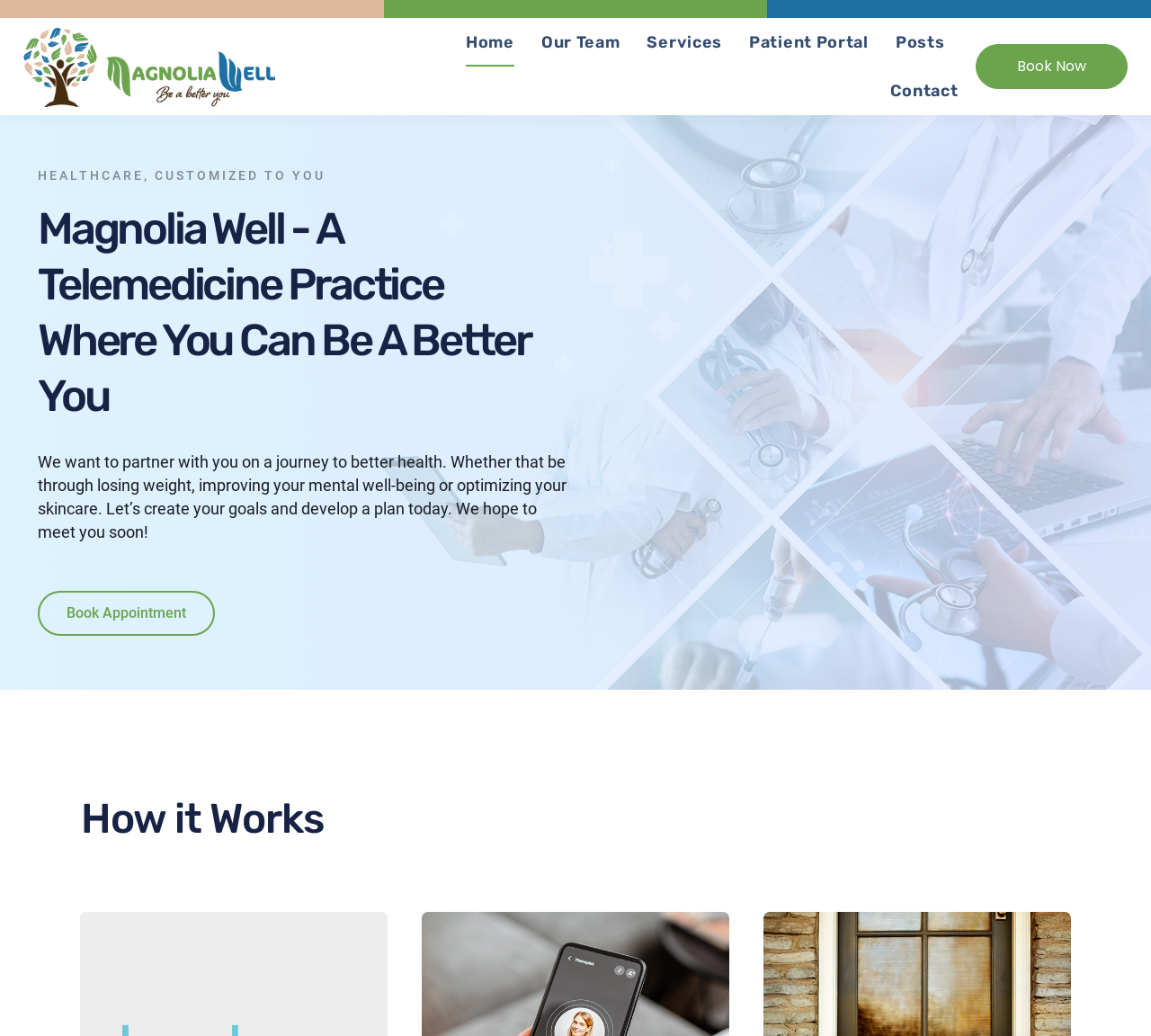Please extract and provide the main headline of the webpage.

Magnolia Well - A Telemedicine Practice Where You Can Be A Better You